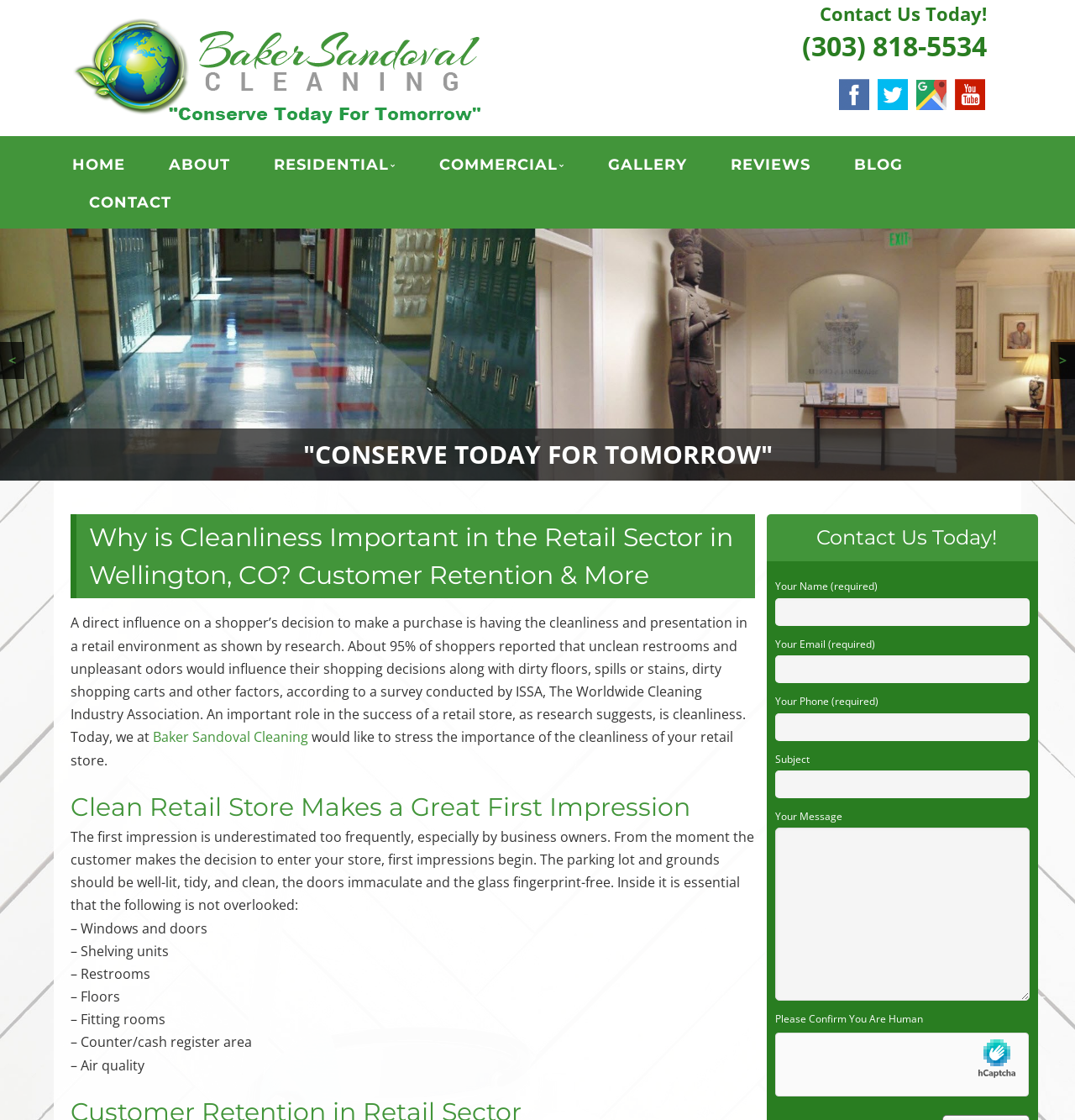Create a detailed description of the webpage's content and layout.

The webpage is about Baker Sandoval Cleaning, a janitorial and cleaning services company based in Boulder County, Longmont, and Brighton, CO. At the top of the page, there is a heading with the company's name and a link to its homepage. Below this, there is a static text stating "Quality Commercial & Residential Cleaning Services". 

On the top-right corner, there is a link to "Contact Us Today!" with a phone number and social media links to Facebook, Twitter, Google+, and Youtube. 

The main content of the page is divided into sections. The first section has a heading "Why is Cleanliness Important in the Retail Sector in Wellington, CO? Customer Retention & More" and discusses the importance of cleanliness in retail stores, citing a survey by ISSA, The Worldwide Cleaning Industry Association. The text explains how cleanliness affects shoppers' decisions and how it is crucial for the success of a retail store.

The next section has a heading "Clean Retail Store Makes a Great First Impression" and emphasizes the importance of first impressions in retail stores. It lists various areas that should be kept clean, including windows, doors, shelving units, restrooms, floors, fitting rooms, counter/cash register area, and air quality.

On the right side of the page, there is a menu with links to different sections of the website, including HOME, ABOUT, RESIDENTIAL, COMMERCIAL, GALLERY, REVIEWS, BLOG, and CONTACT.

At the bottom of the page, there is a contact form with fields for name, email, phone, subject, and message. The form also includes a checkbox to confirm that the user is human. Above the contact form, there is a heading "Contact Us Today!" and a static text "Your Name (required)" followed by a required textbox.